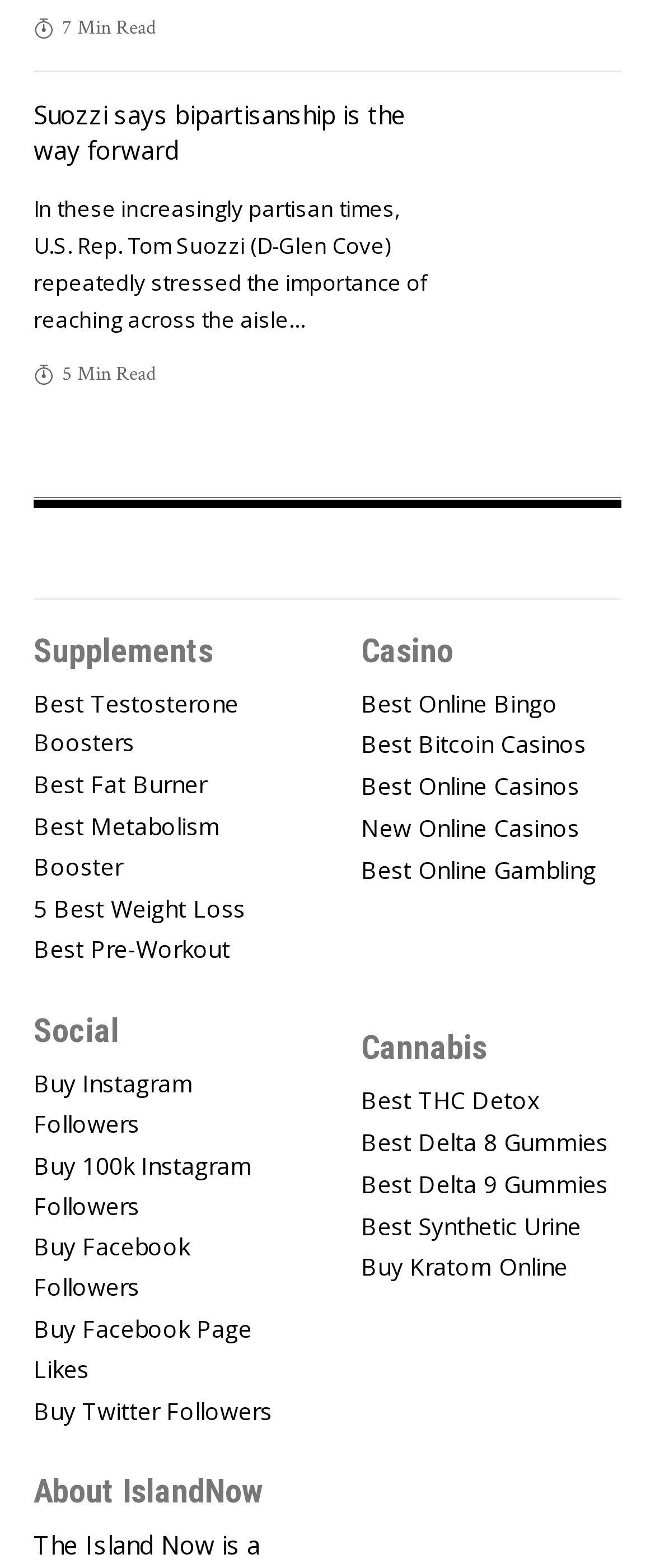What is the topic of the first link under the 'Cannabis' category?
Give a detailed explanation using the information visible in the image.

I found the topic of the first link under the 'Cannabis' category by looking at the link element with the text 'Best THC Detox' which is located under the 'Cannabis' heading.